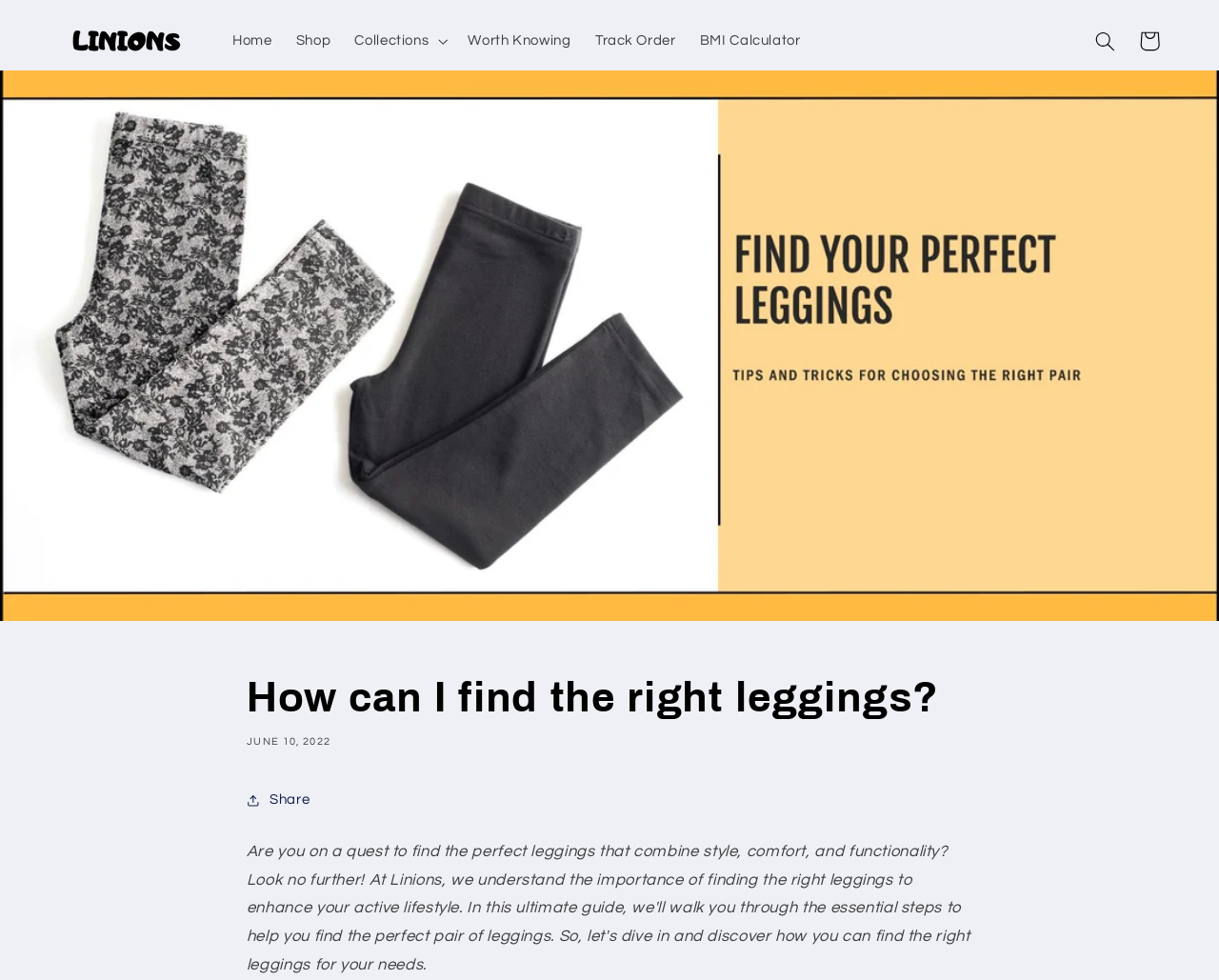Please identify the bounding box coordinates of the region to click in order to complete the given instruction: "share". The coordinates should be four float numbers between 0 and 1, i.e., [left, top, right, bottom].

[0.202, 0.794, 0.254, 0.839]